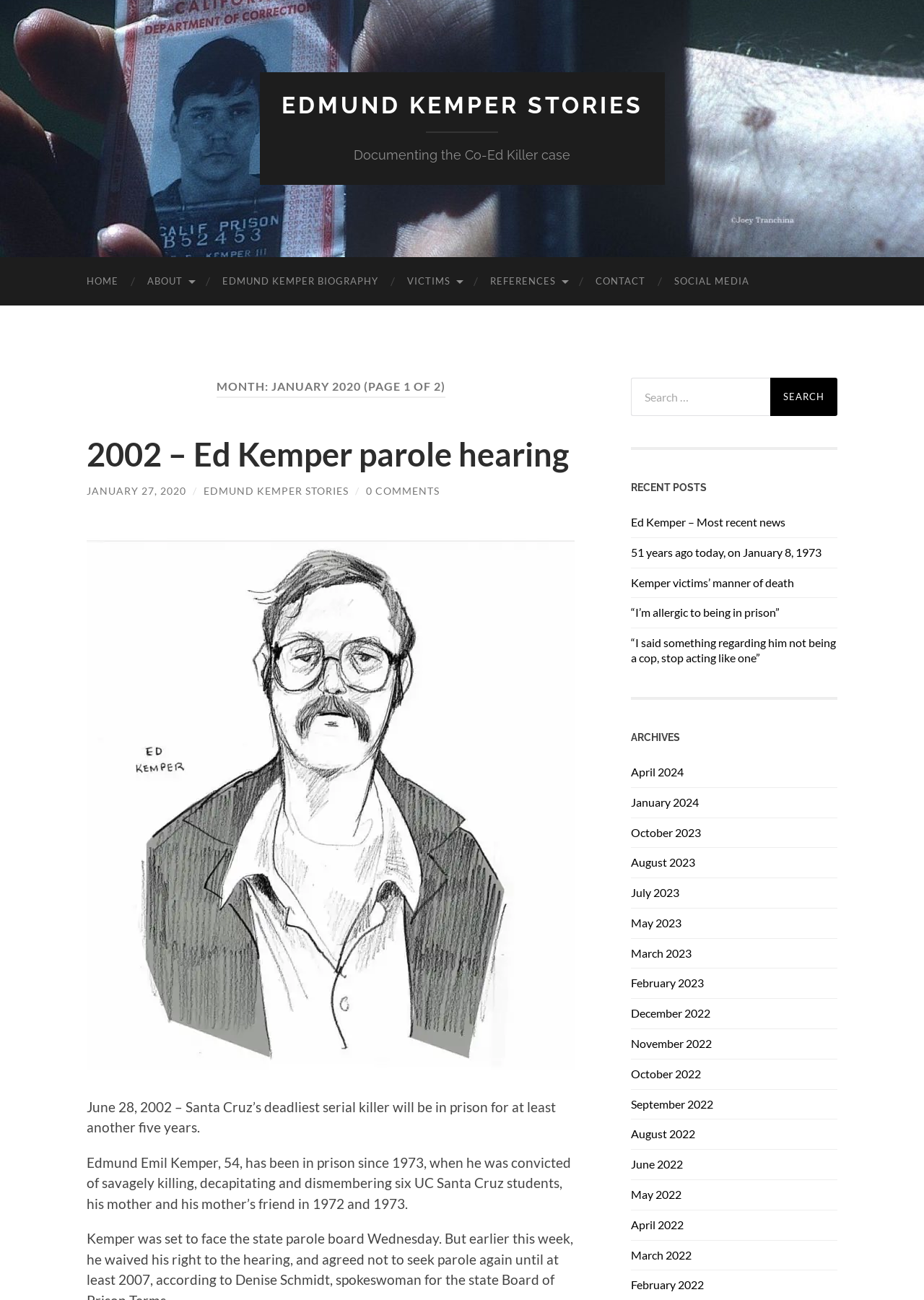Please specify the bounding box coordinates in the format (top-left x, top-left y, bottom-right x, bottom-right y), with all values as floating point numbers between 0 and 1. Identify the bounding box of the UI element described by: Victims

[0.425, 0.198, 0.515, 0.235]